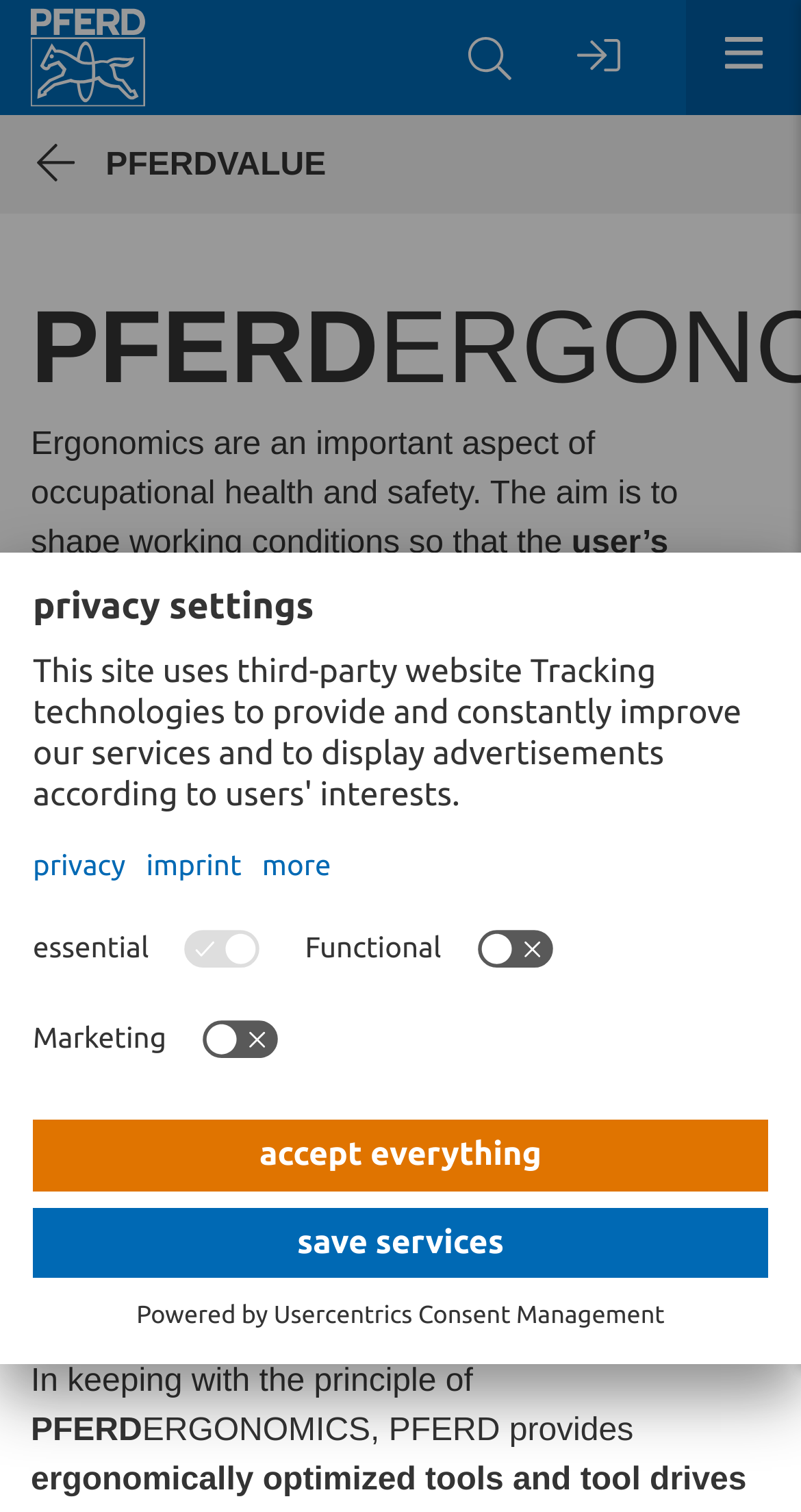Pinpoint the bounding box coordinates of the clickable area necessary to execute the following instruction: "Search for something". The coordinates should be given as four float numbers between 0 and 1, namely [left, top, right, bottom].

[0.549, 0.011, 0.672, 0.065]